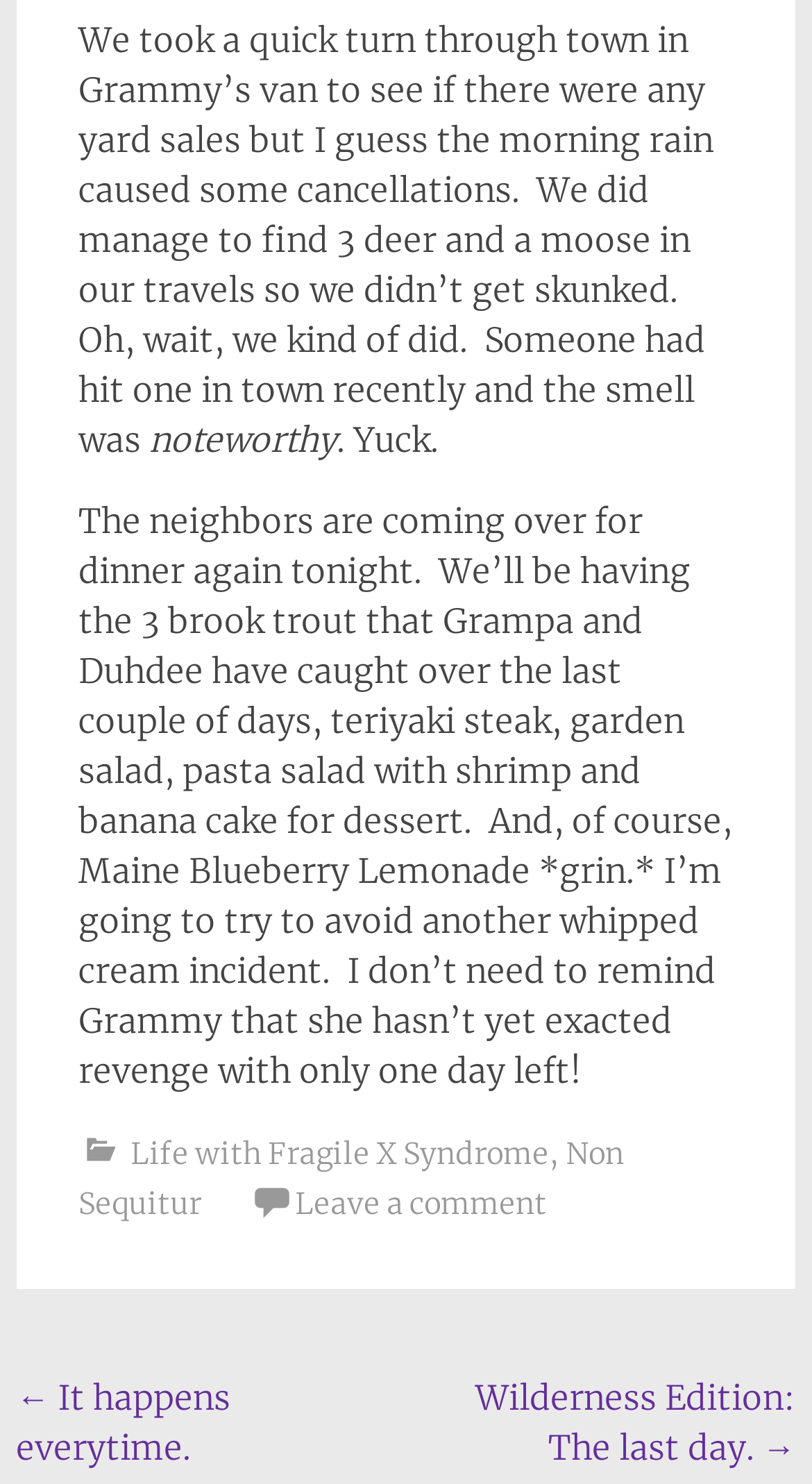What is the name of the drink being served at dinner?
From the screenshot, supply a one-word or short-phrase answer.

Maine Blueberry Lemonade